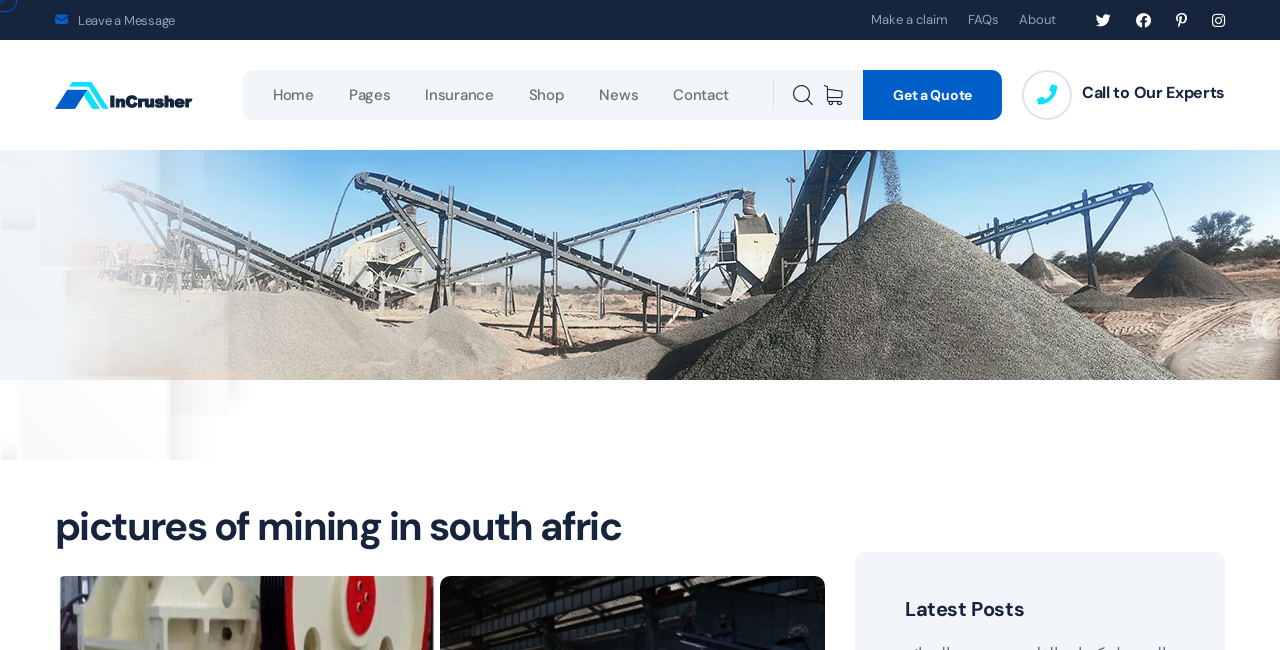Please give a succinct answer using a single word or phrase:
What is the call-to-action button?

Get a Quote